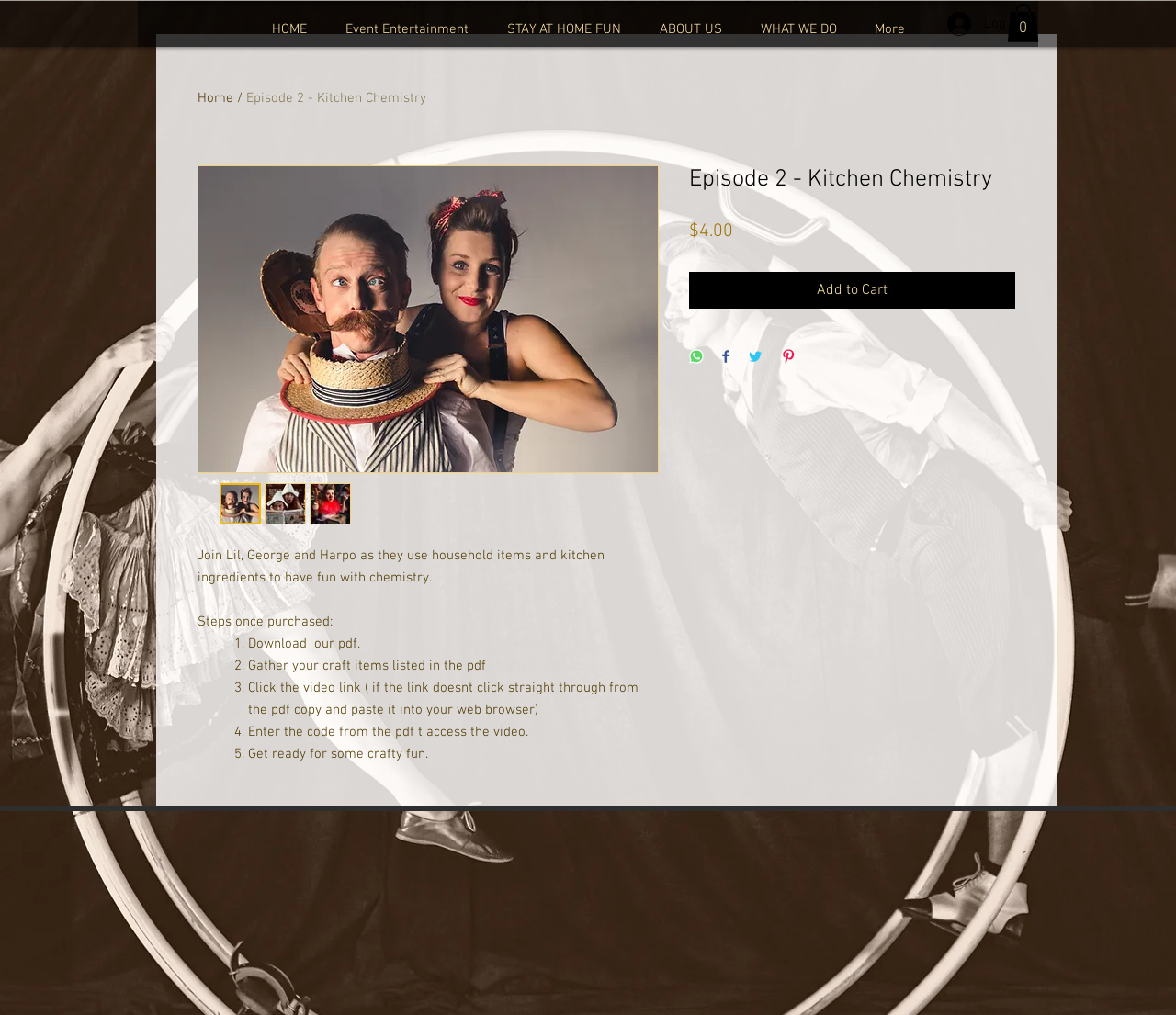What is the purpose of the code in the pdf?
Kindly give a detailed and elaborate answer to the question.

I found the answer by looking at the instructions section of the webpage, where it says 'Enter the code from the pdf to access the video'.